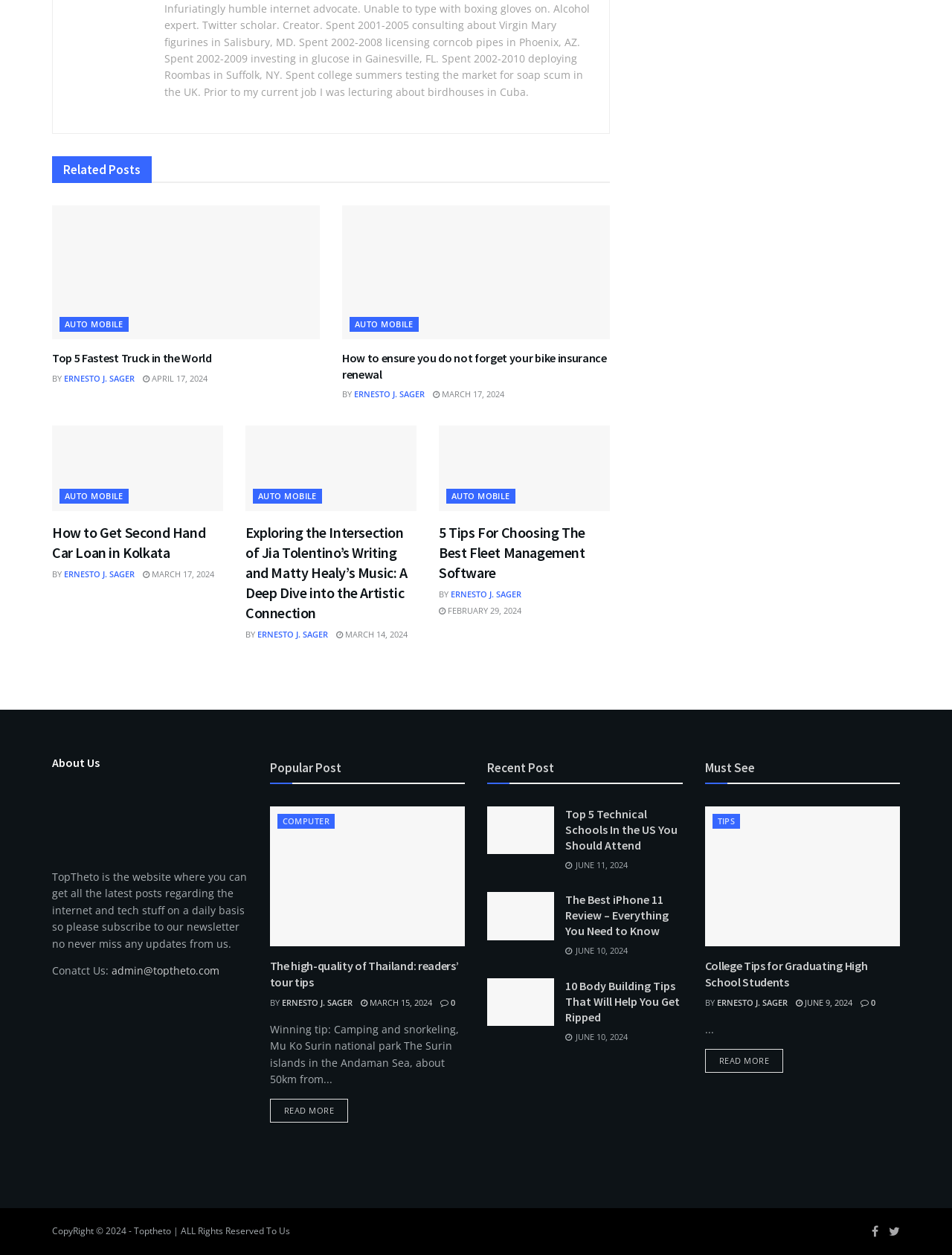Please specify the bounding box coordinates in the format (top-left x, top-left y, bottom-right x, bottom-right y), with all values as floating point numbers between 0 and 1. Identify the bounding box of the UI element described by: March 17, 2024

[0.15, 0.453, 0.225, 0.462]